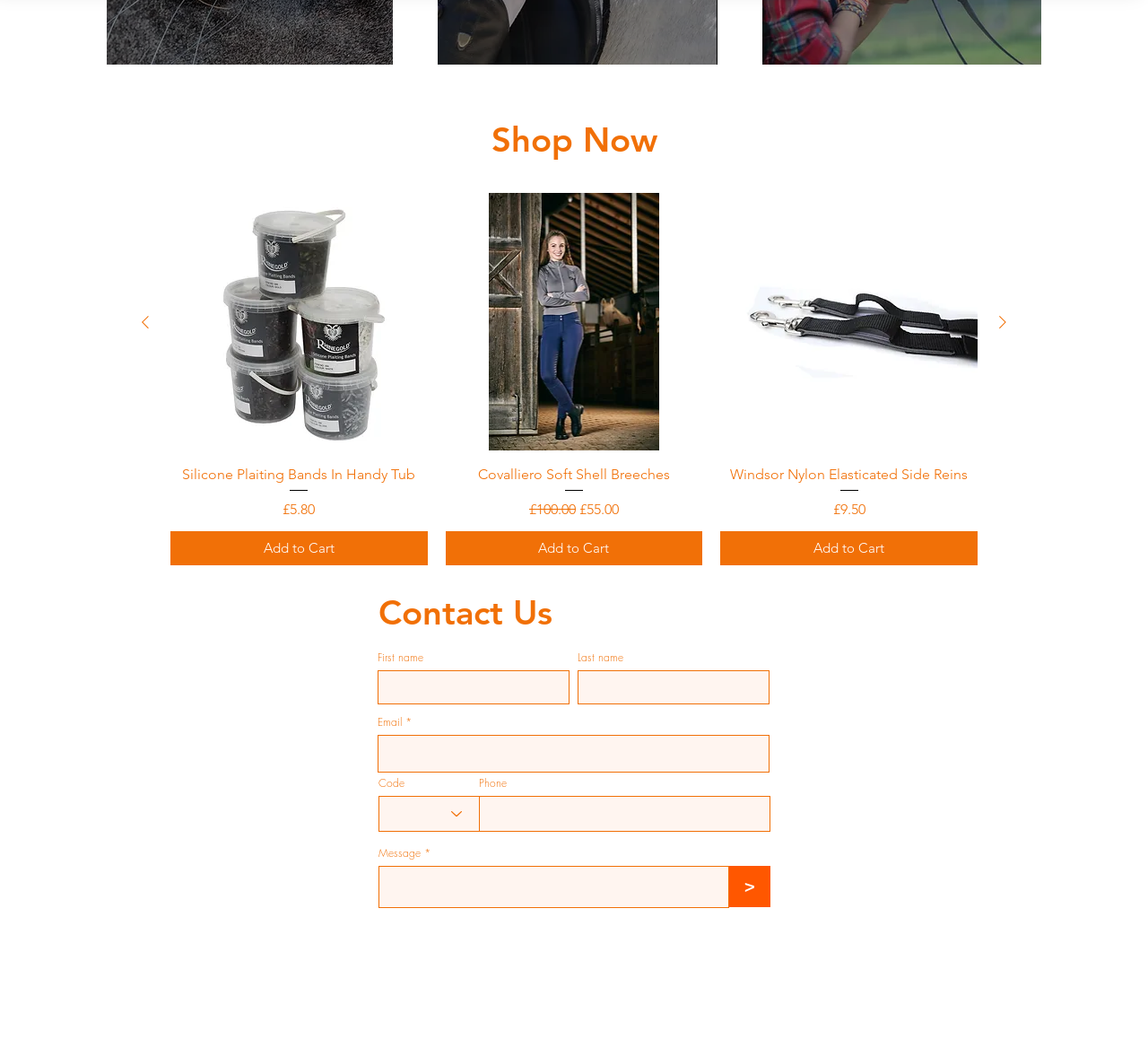Provide a brief response to the question using a single word or phrase: 
What is the 'Quick View' link used for?

To quickly view product details